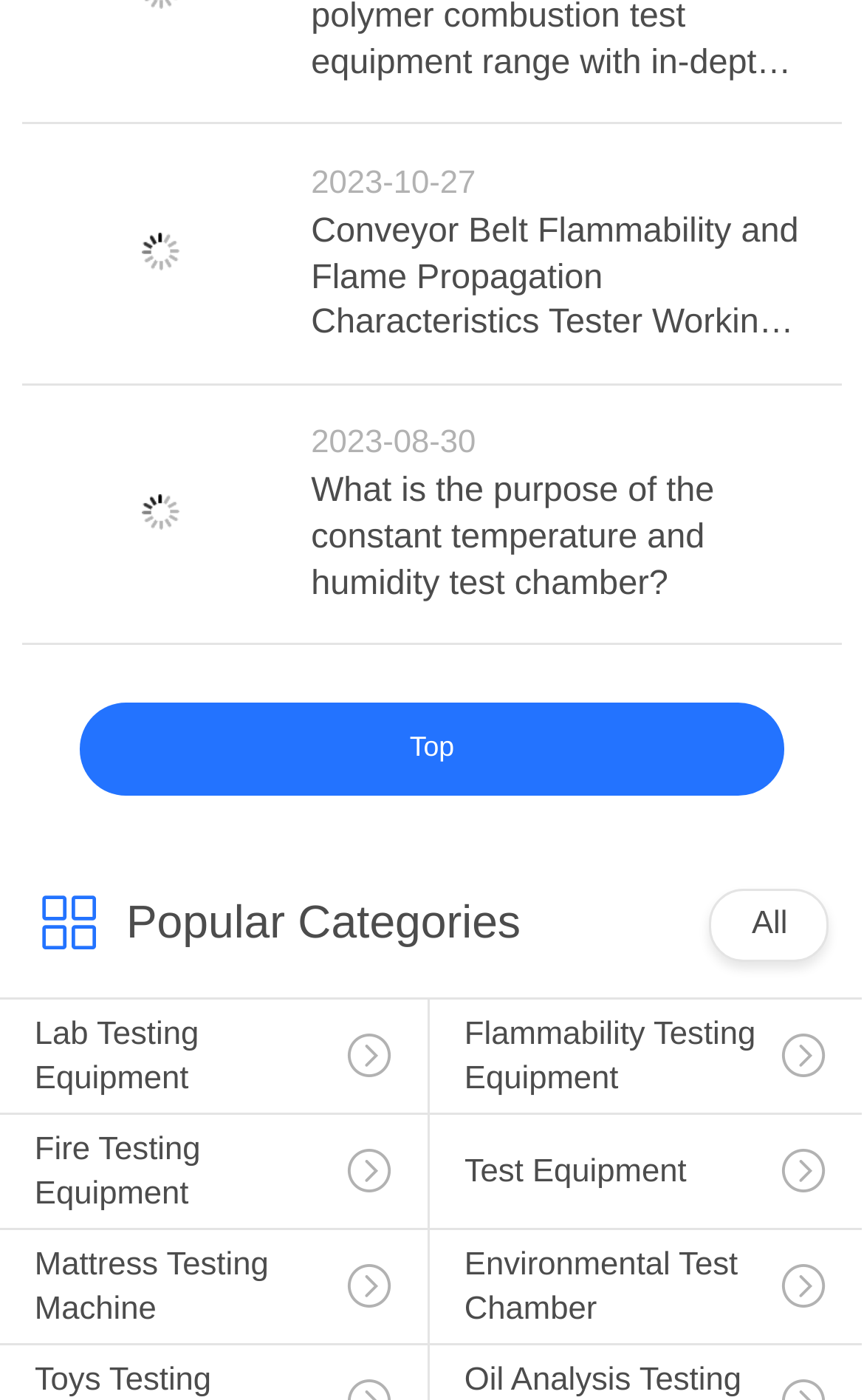Please locate the bounding box coordinates for the element that should be clicked to achieve the following instruction: "Go to All categories". Ensure the coordinates are given as four float numbers between 0 and 1, i.e., [left, top, right, bottom].

[0.87, 0.647, 0.911, 0.673]